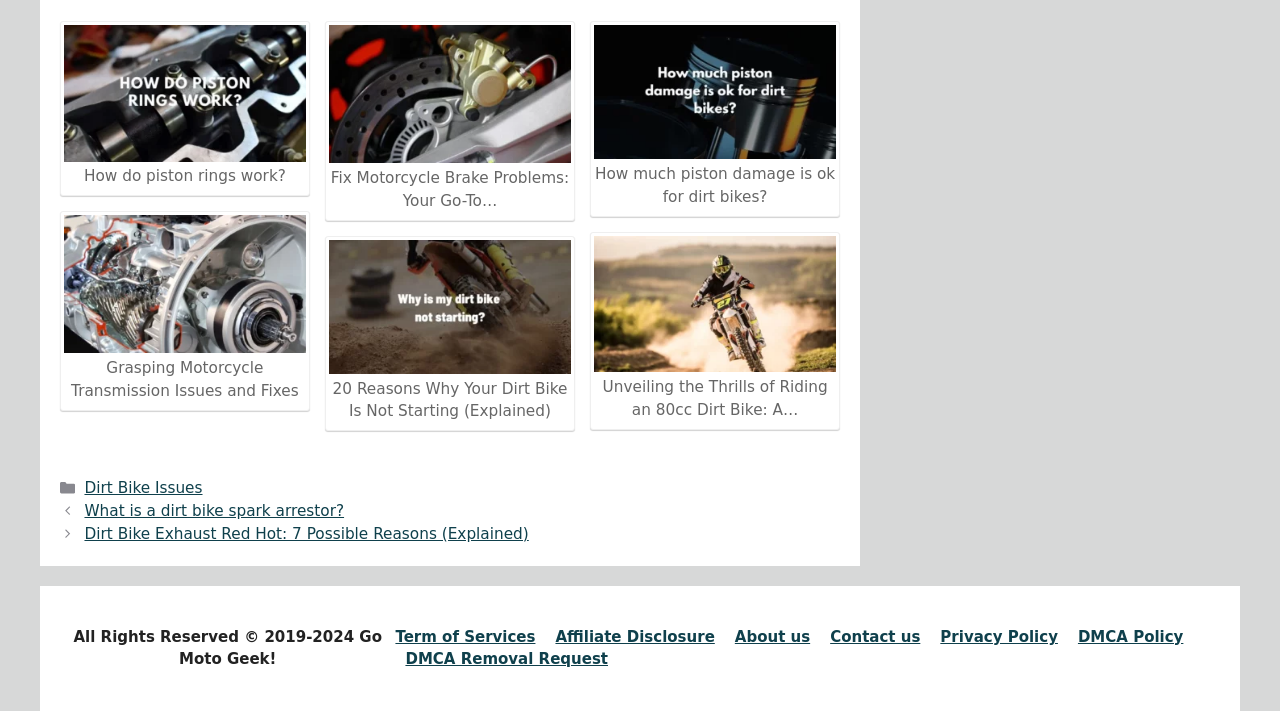Refer to the screenshot and answer the following question in detail:
What is the topic of the first link on the webpage?

The first link on the webpage is 'How do piston rings work?' which suggests that the topic of this link is piston rings.